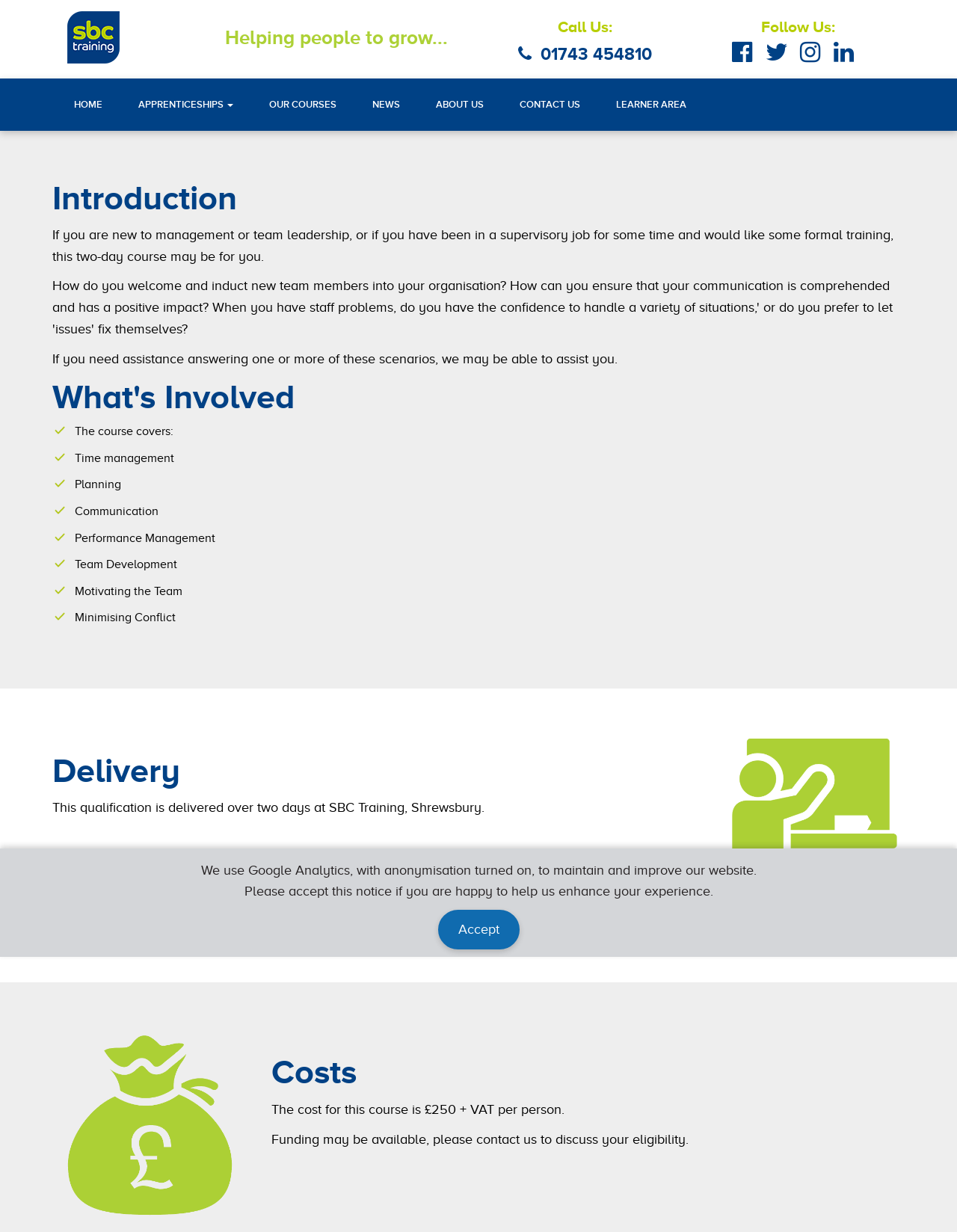Illustrate the webpage thoroughly, mentioning all important details.

The webpage is about a two-day management course offered by SBC Training. At the top left, there is a link to "SBC Training" accompanied by an image of the same name. Next to it, there is a brief description of the organization, "Helping people to grow...". On the top right, there is a section with contact information, including a phone number "01743 454810" and a "Follow Us" section with four social media links.

Below the top section, there is a navigation menu with seven links: "HOME", "APPRENTICESHIPS", "OUR COURSES", "NEWS", "ABOUT US", "CONTACT US", and "LEARNER AREA".

The main content of the webpage is divided into four sections. The first section, "Introduction", describes the course and its target audience. The second section, "What's Involved", lists the topics covered in the course, including time management, planning, communication, and more. The third section, "Delivery", explains that the course is delivered over two days at SBC Training in Shrewsbury. The fourth section, "Costs", provides the pricing information, £250 + VAT per person, and mentions that funding may be available.

At the bottom of the page, there is a notice about the use of Google Analytics and a button to accept the terms.